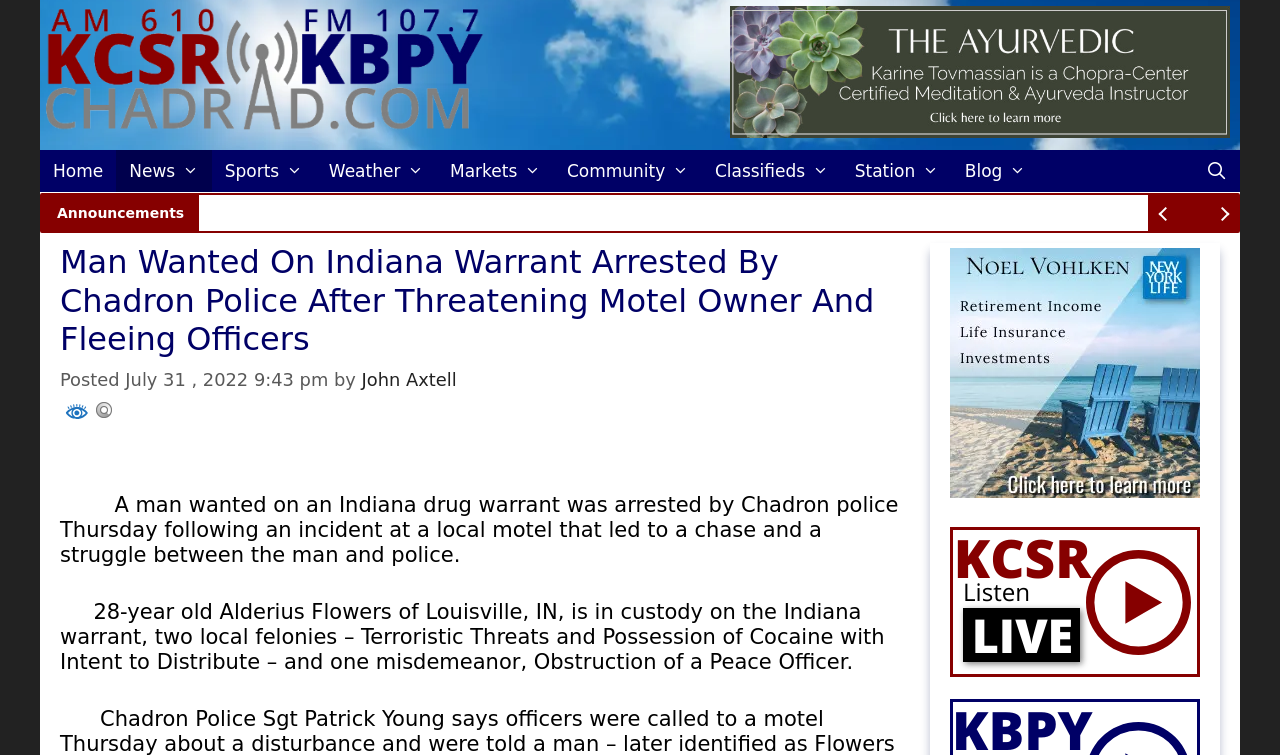Determine the bounding box coordinates of the element's region needed to click to follow the instruction: "View the blog". Provide these coordinates as four float numbers between 0 and 1, formatted as [left, top, right, bottom].

[0.744, 0.199, 0.812, 0.255]